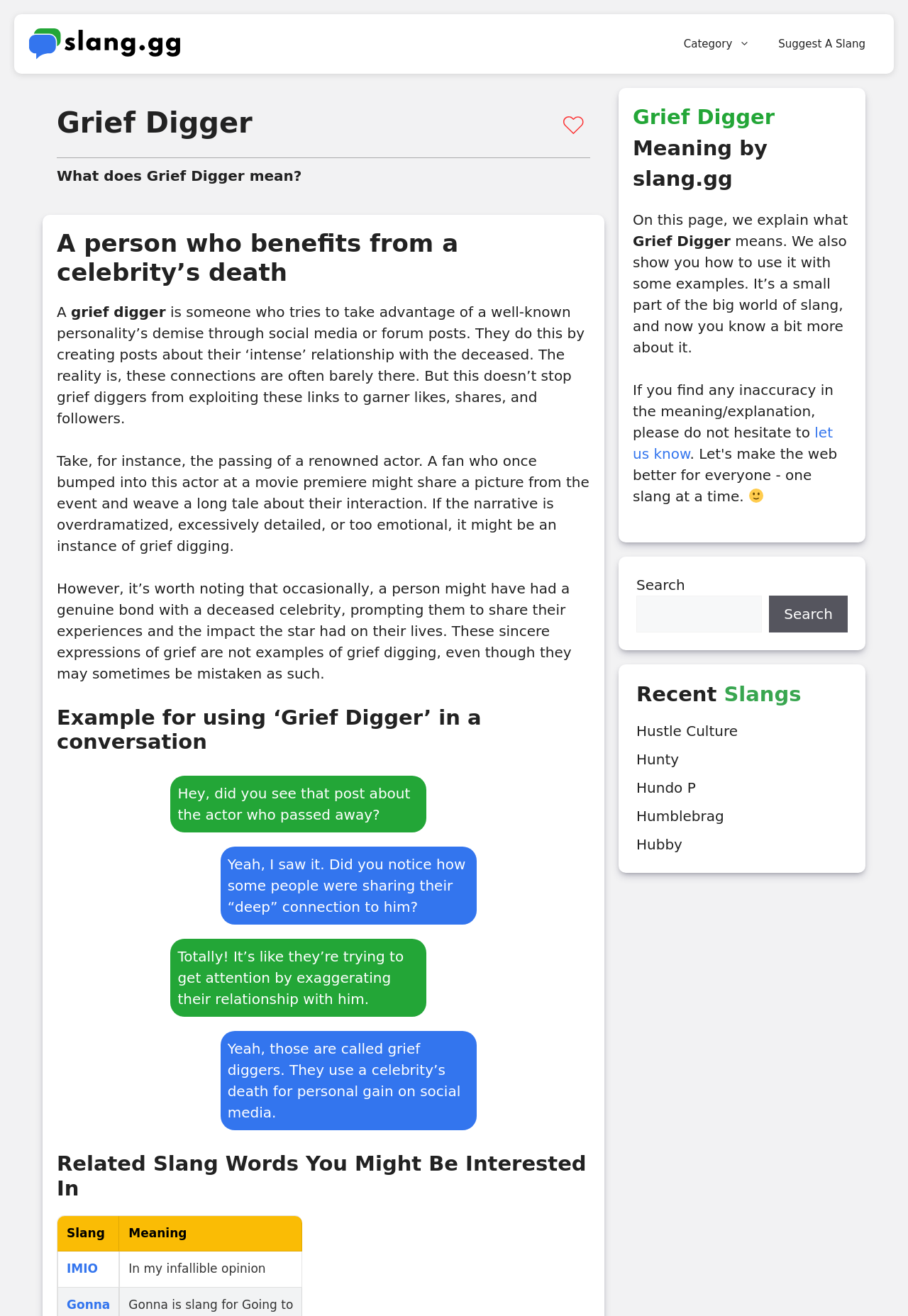Determine the bounding box coordinates for the HTML element mentioned in the following description: "let us know". The coordinates should be a list of four floats ranging from 0 to 1, represented as [left, top, right, bottom].

[0.697, 0.322, 0.917, 0.351]